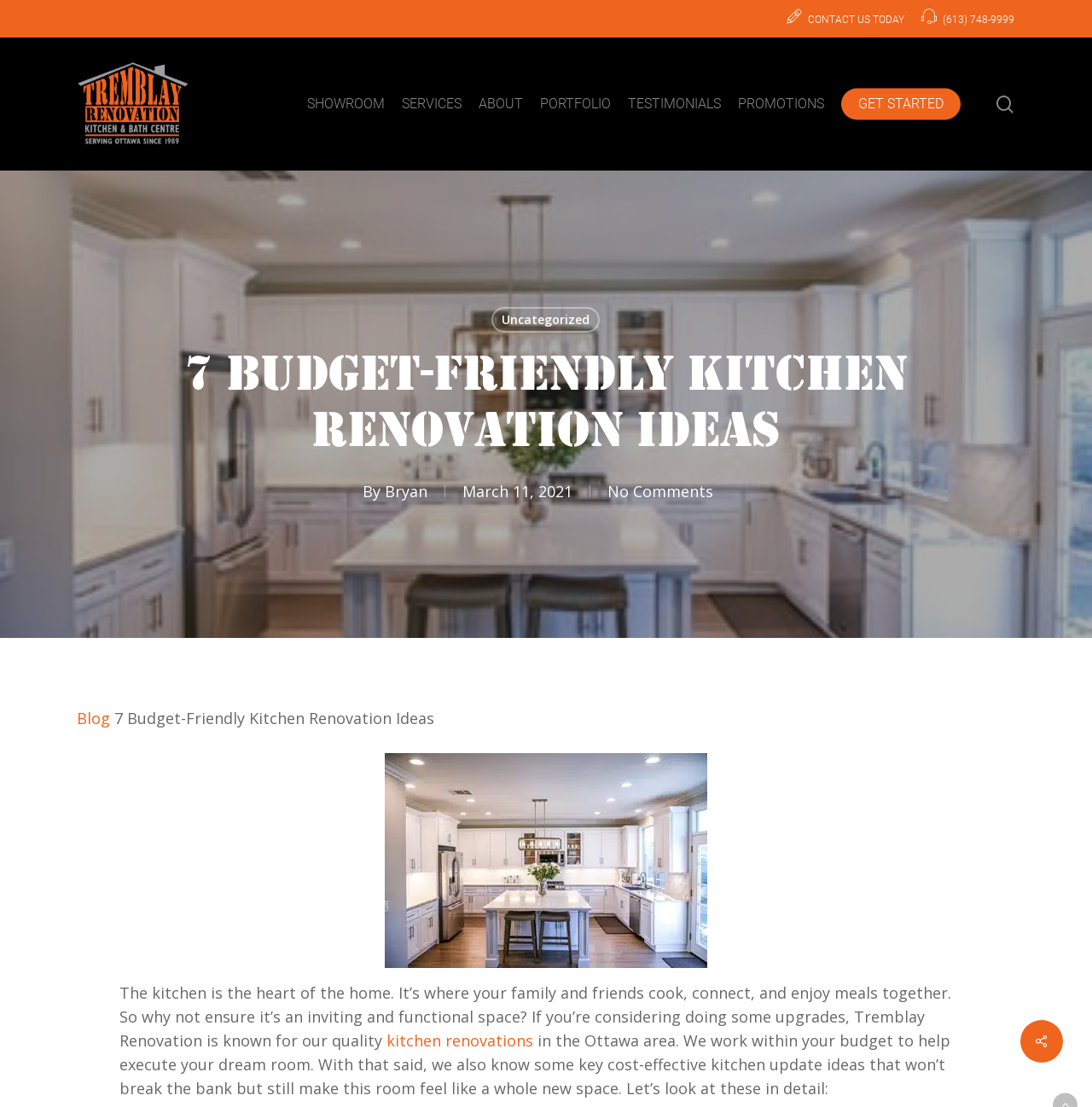Determine the main headline of the webpage and provide its text.

7 BUDGET-FRIENDLY KITCHEN RENOVATION IDEAS